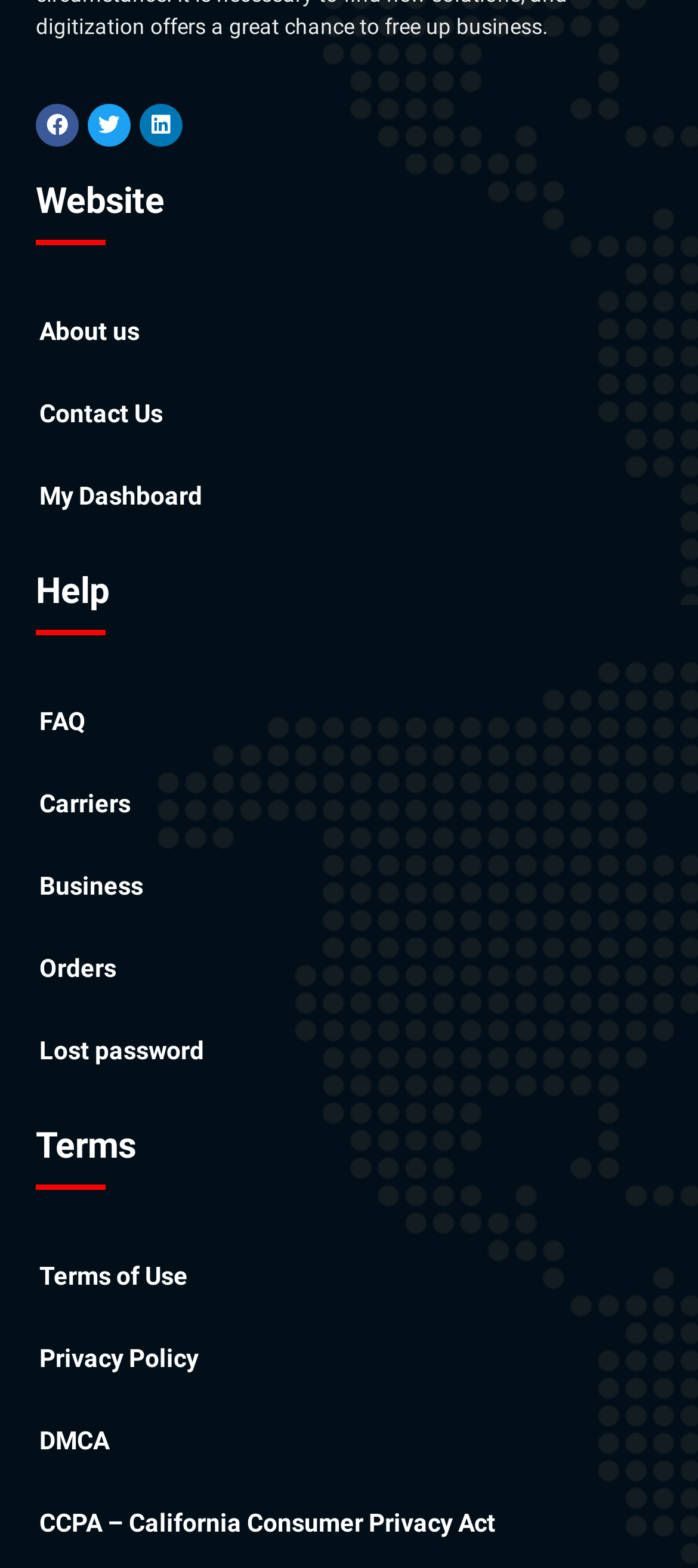Please mark the clickable region by giving the bounding box coordinates needed to complete this instruction: "Read FAQ".

[0.005, 0.434, 0.949, 0.486]